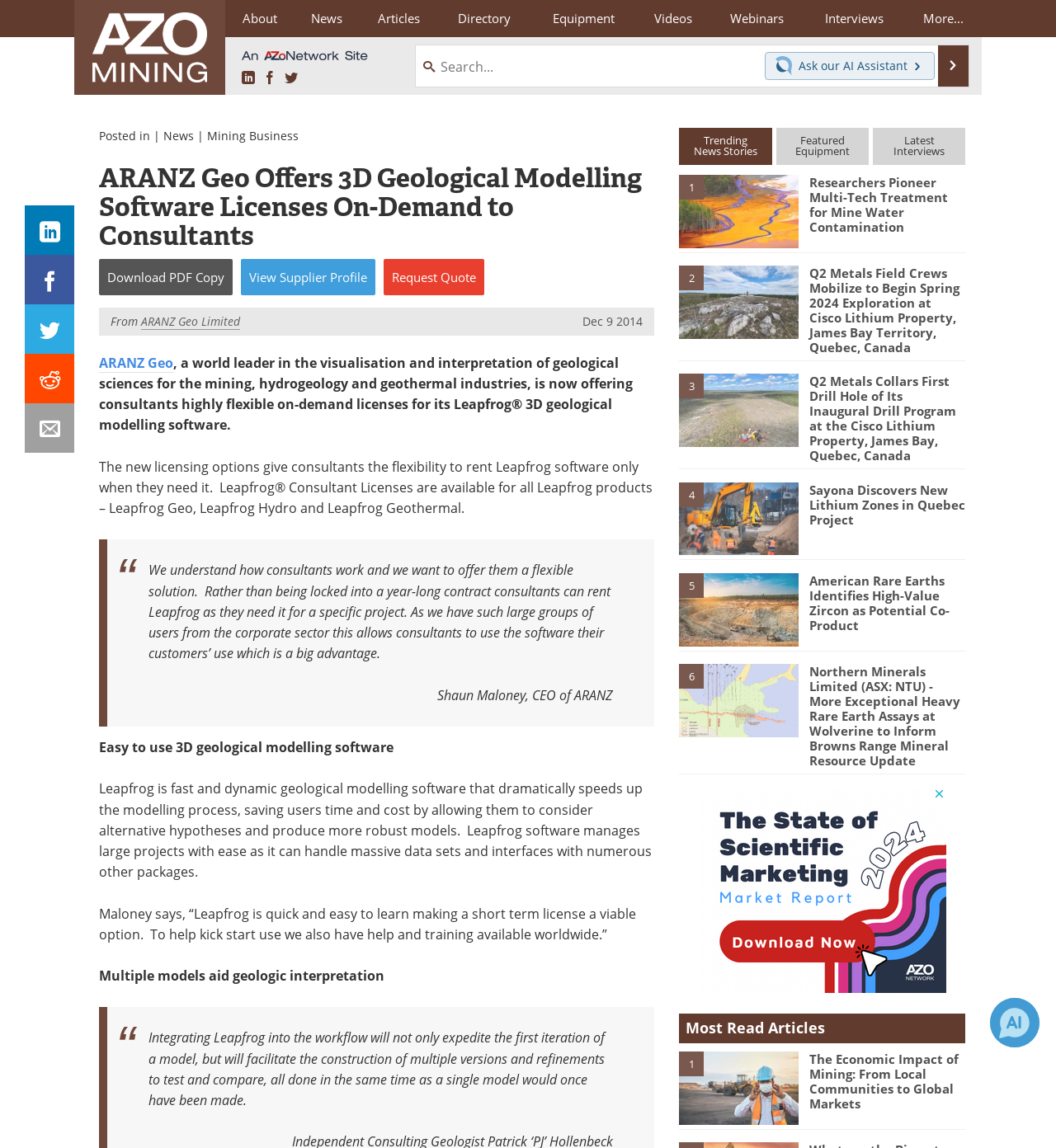What is the name of the software mentioned on the webpage? Examine the screenshot and reply using just one word or a brief phrase.

Leapfrog